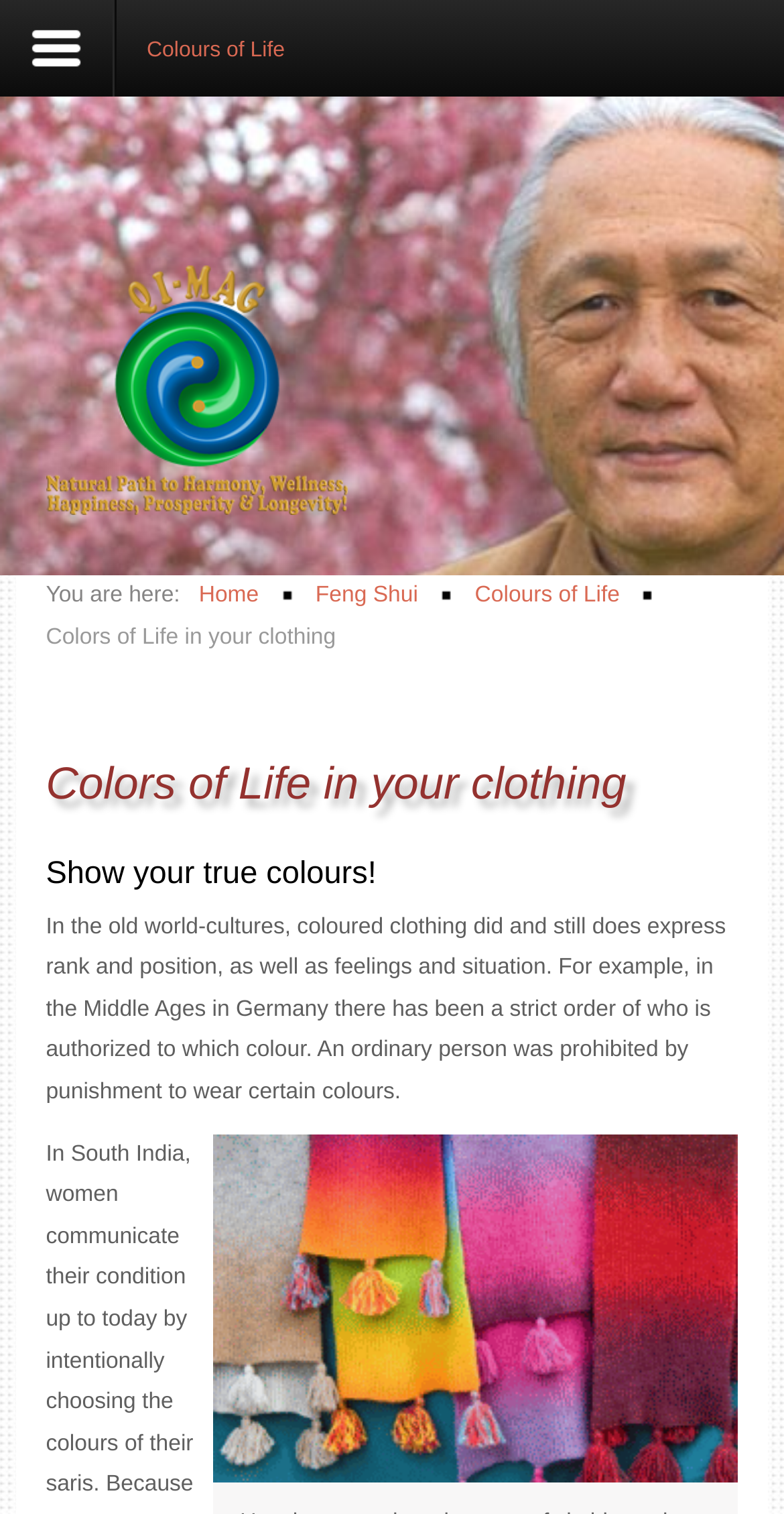Identify the bounding box coordinates of the region that should be clicked to execute the following instruction: "Explore the Institute".

[0.056, 0.174, 0.606, 0.199]